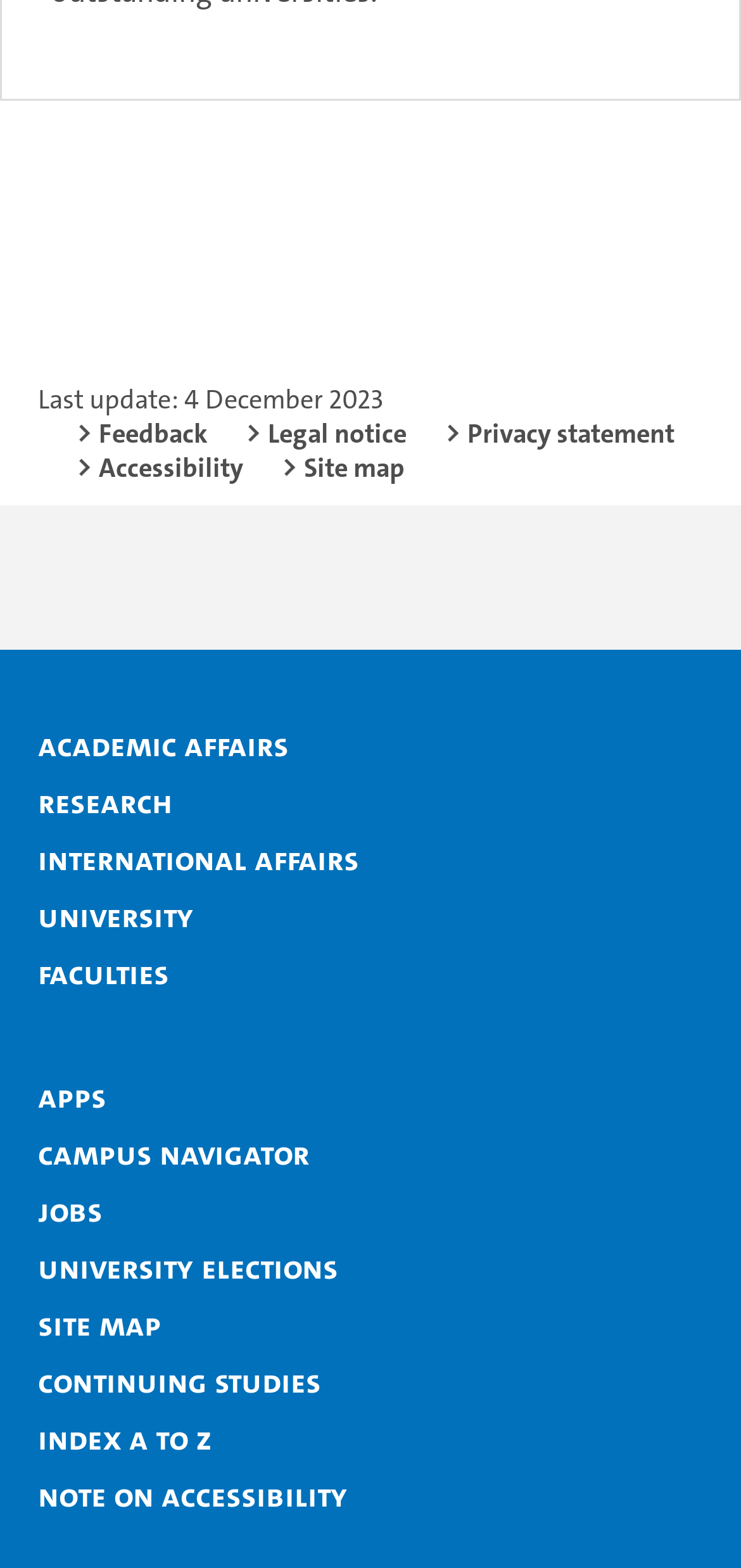What is the last link below the 'Social Links' region?
Using the screenshot, give a one-word or short phrase answer.

Note on accessibility